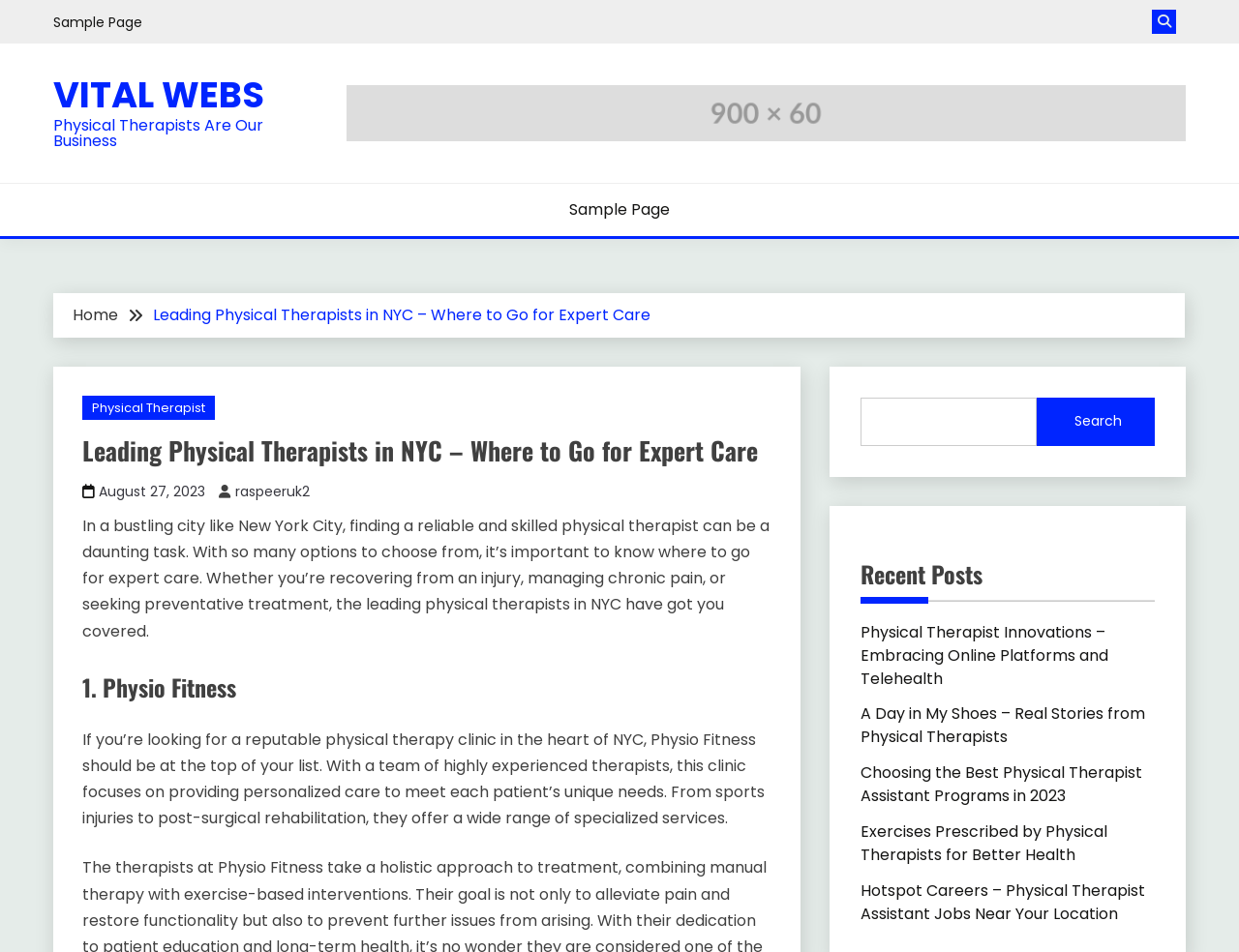Can you find and provide the title of the webpage?

Leading Physical Therapists in NYC – Where to Go for Expert Care